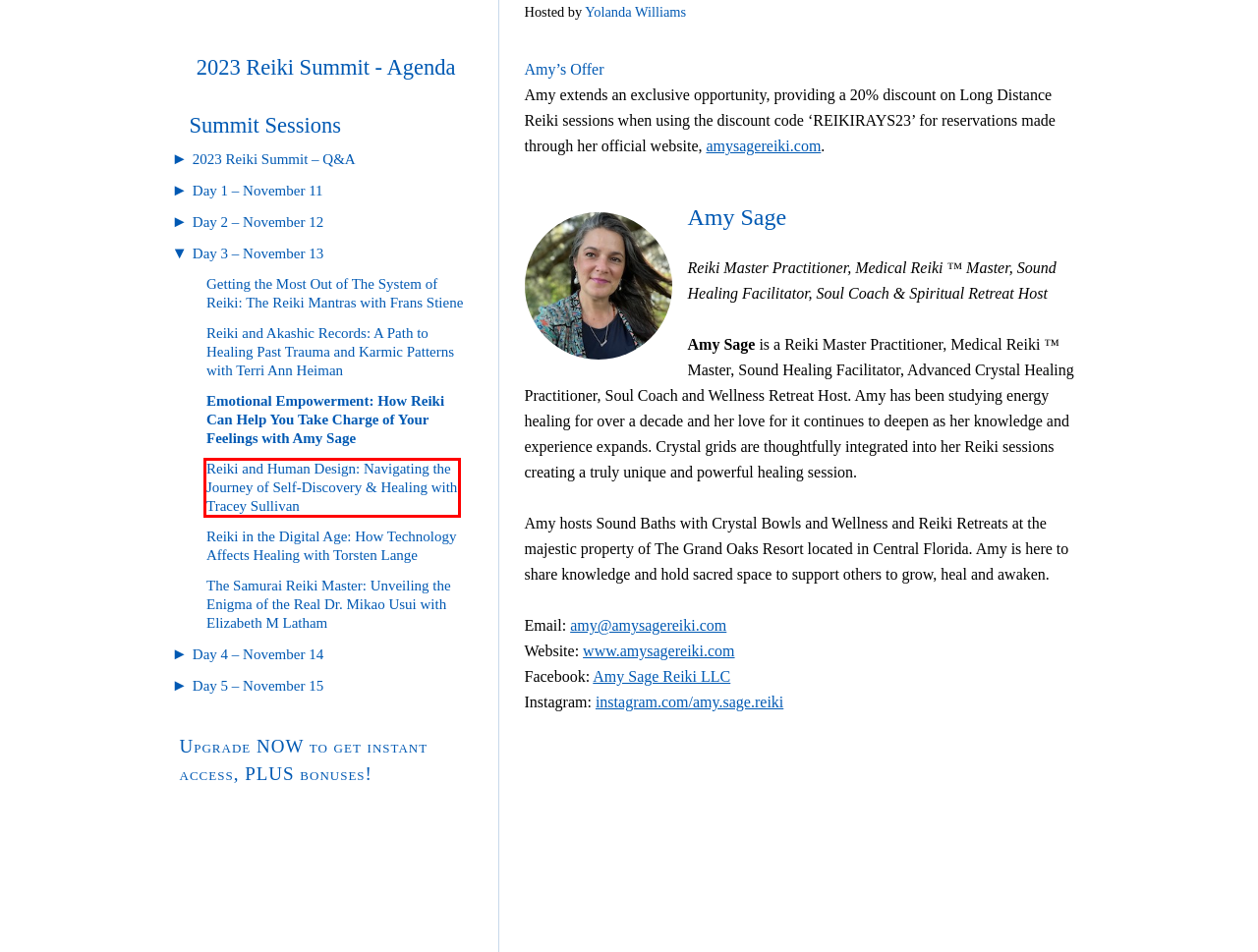Review the webpage screenshot provided, noting the red bounding box around a UI element. Choose the description that best matches the new webpage after clicking the element within the bounding box. The following are the options:
A. The Samurai Reiki Master: Unveiling the Enigma of the Real Dr. Mikao Usui with Elizabeth M Latham
B. Day 2 – November 12
C. Reiki and Akashic Records: A Path to Healing Past Trauma and Karmic Patterns with Terri Ann Heiman
D. Getting the Most Out of The System of Reiki: The Reiki Mantras with Frans Stiene
E. Reiki in the Digital Age: How Technology Affects Healing with Torsten Lange
F. Reiki and Human Design: Navigating the Journey of Self-Discovery & Healing with Tracey Sullivan
G. Day 3 – November 13
H. Amy Sage Reiki LLC

F